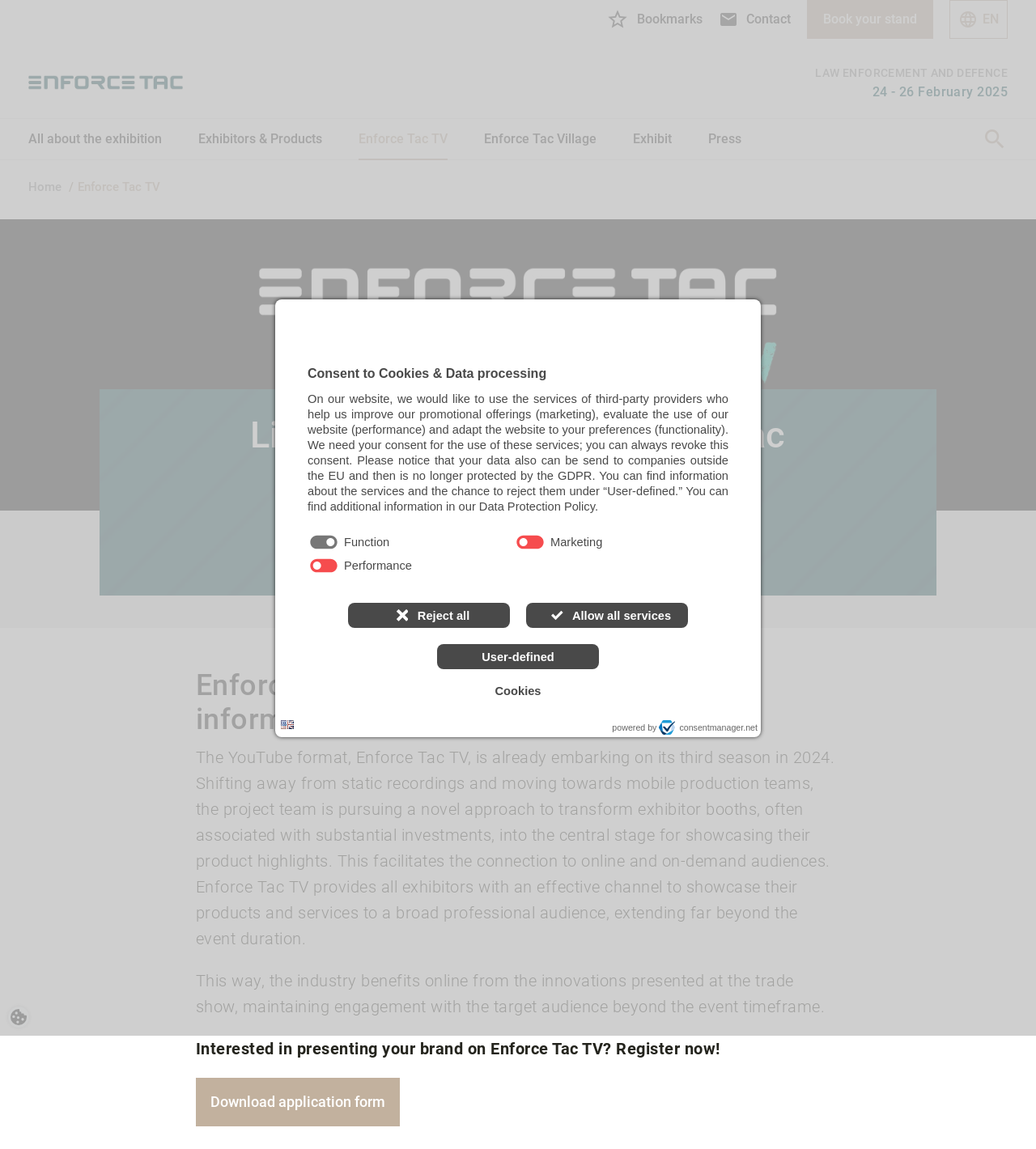What is the purpose of Enforce Tac TV?
Using the image as a reference, answer the question with a short word or phrase.

Showcase products and services